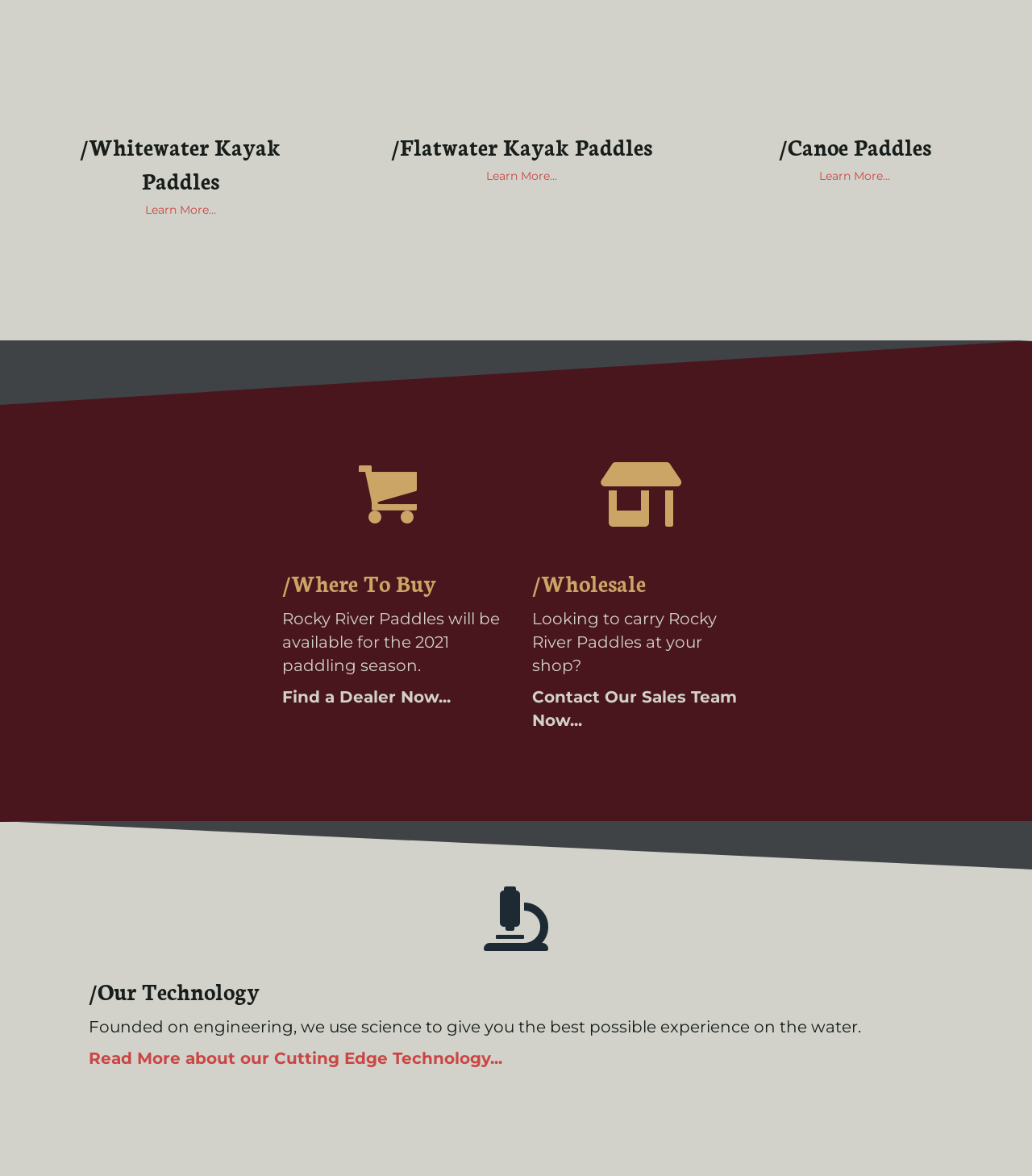Locate the bounding box coordinates of the clickable area needed to fulfill the instruction: "read the privacy policy".

None